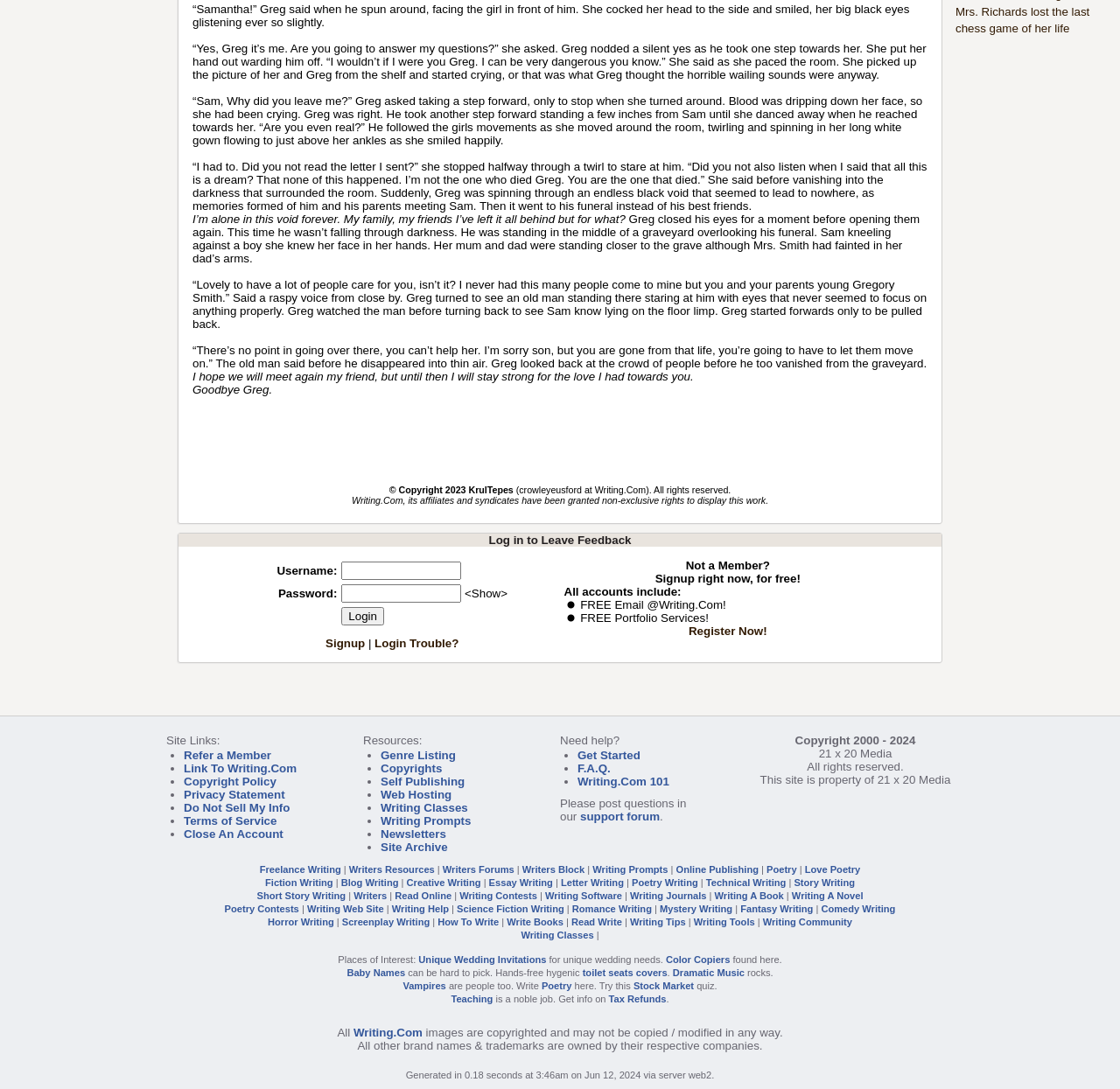Identify the bounding box coordinates for the element you need to click to achieve the following task: "Check the resources". The coordinates must be four float values ranging from 0 to 1, formatted as [left, top, right, bottom].

[0.324, 0.674, 0.377, 0.686]